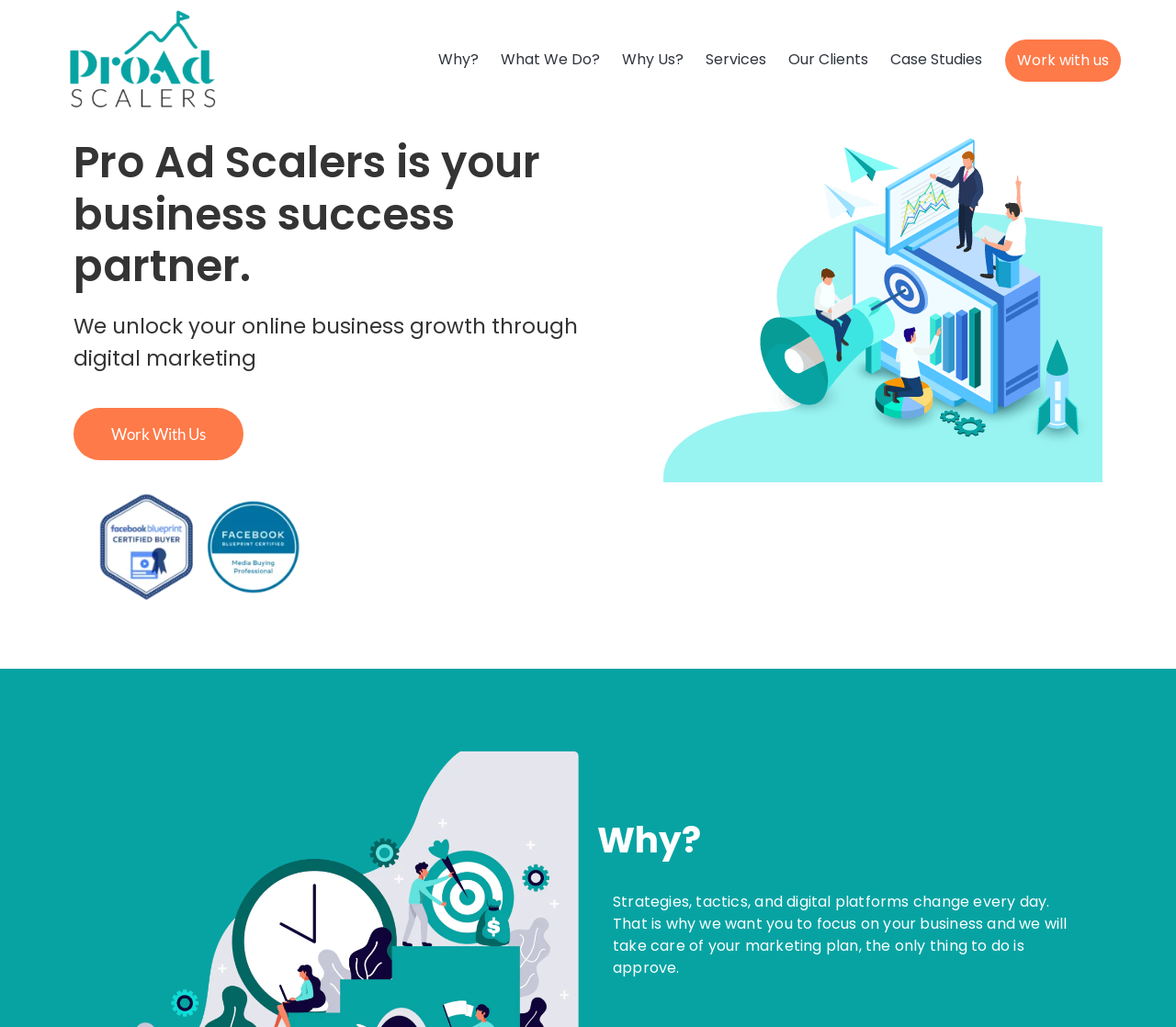How many social media links are on the webpage?
Using the image, give a concise answer in the form of a single word or short phrase.

1